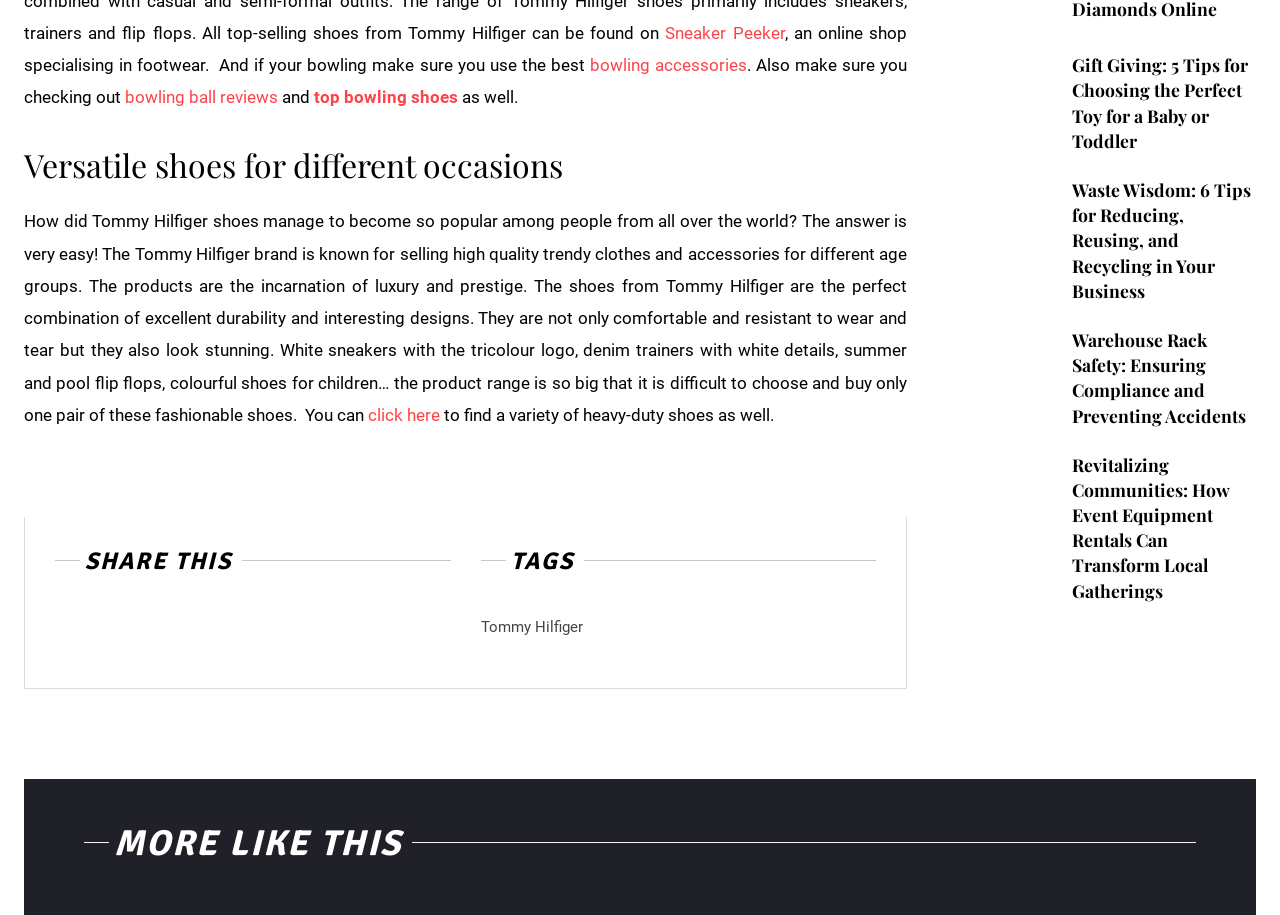Please identify the bounding box coordinates of the region to click in order to complete the task: "Call the phone number 520.621.1302". The coordinates must be four float numbers between 0 and 1, specified as [left, top, right, bottom].

None